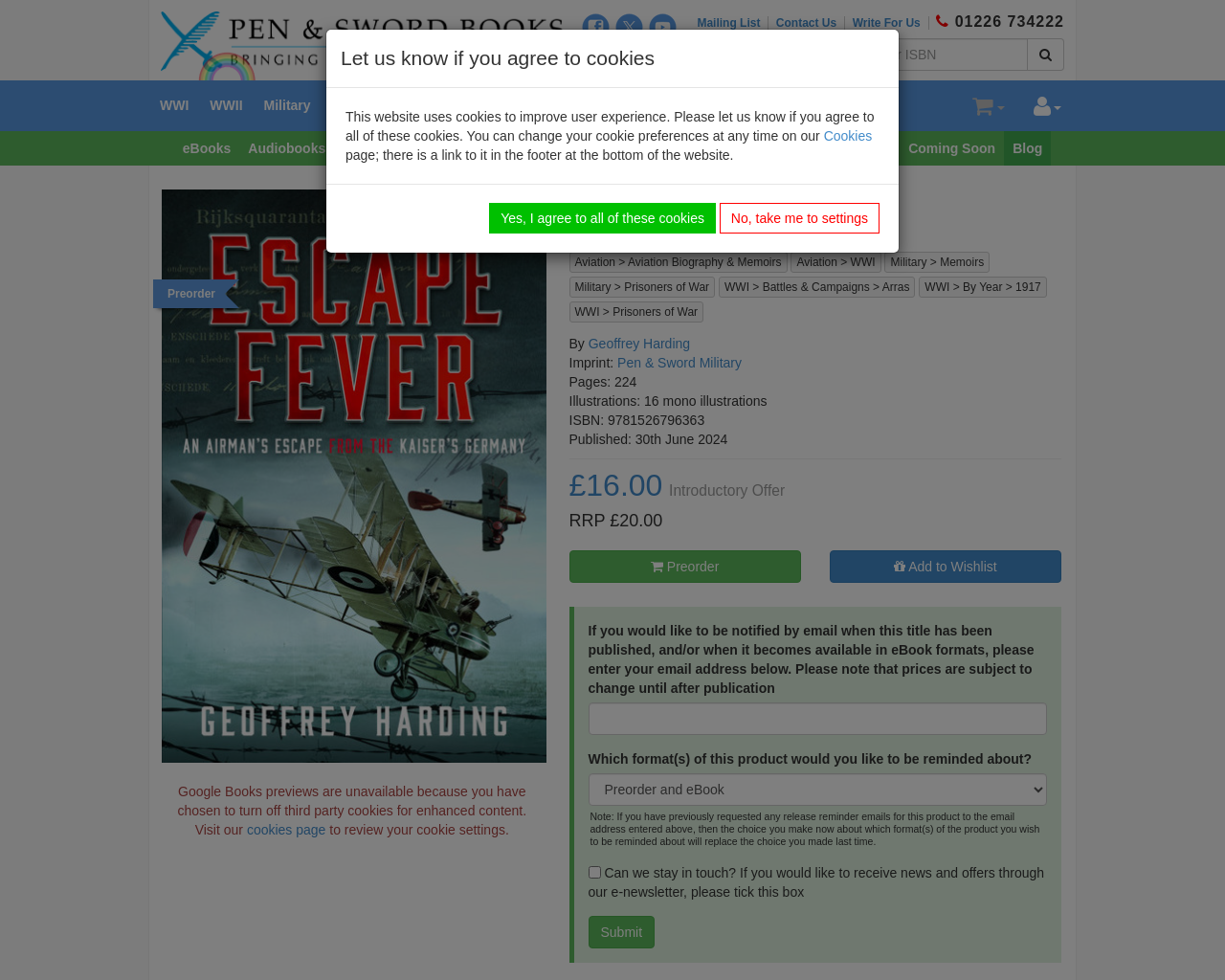What is the year of the event described in the book?
Make sure to answer the question with a detailed and comprehensive explanation.

I found the answer by looking at the link element with the text '1917' which is located at the middle of the webpage, indicating that it is the year of the event described in the book.